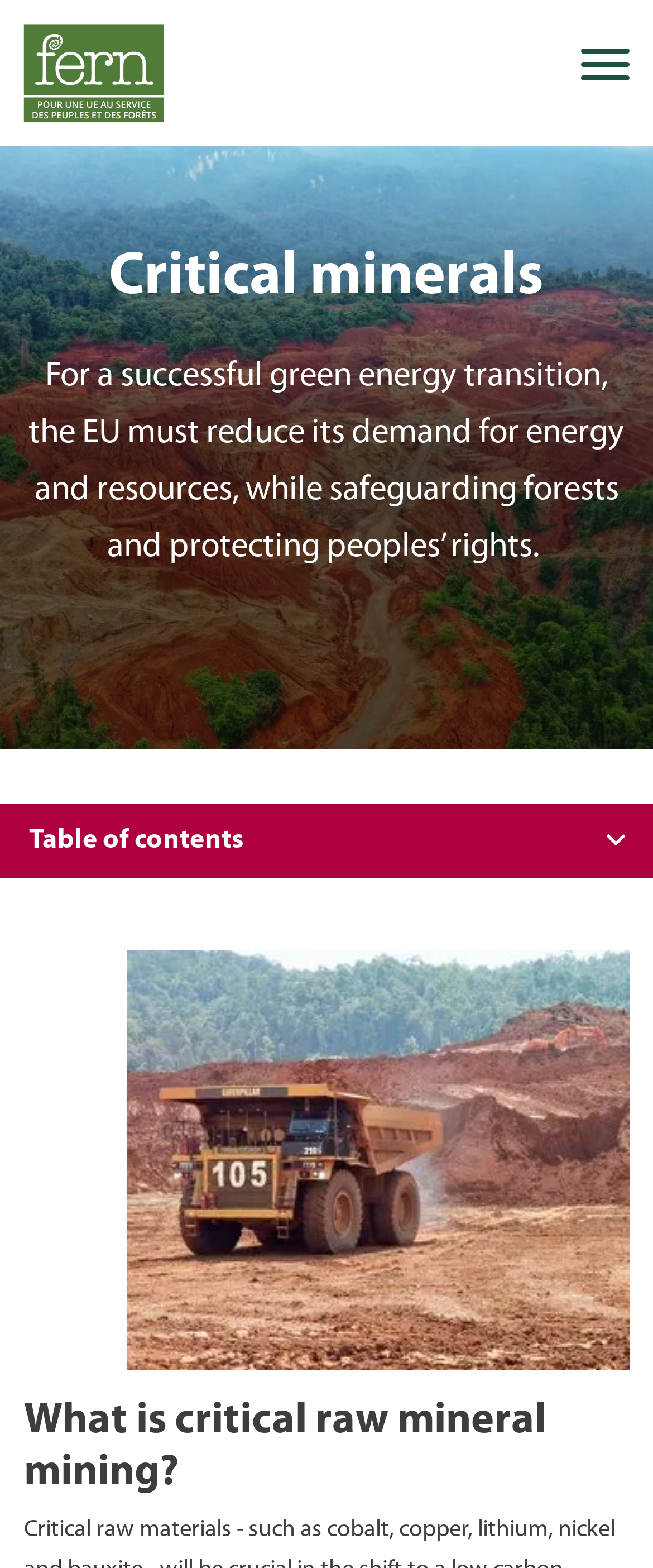Please indicate the bounding box coordinates of the element's region to be clicked to achieve the instruction: "Visit Twitter page". Provide the coordinates as four float numbers between 0 and 1, i.e., [left, top, right, bottom].

[0.338, 0.195, 0.434, 0.235]